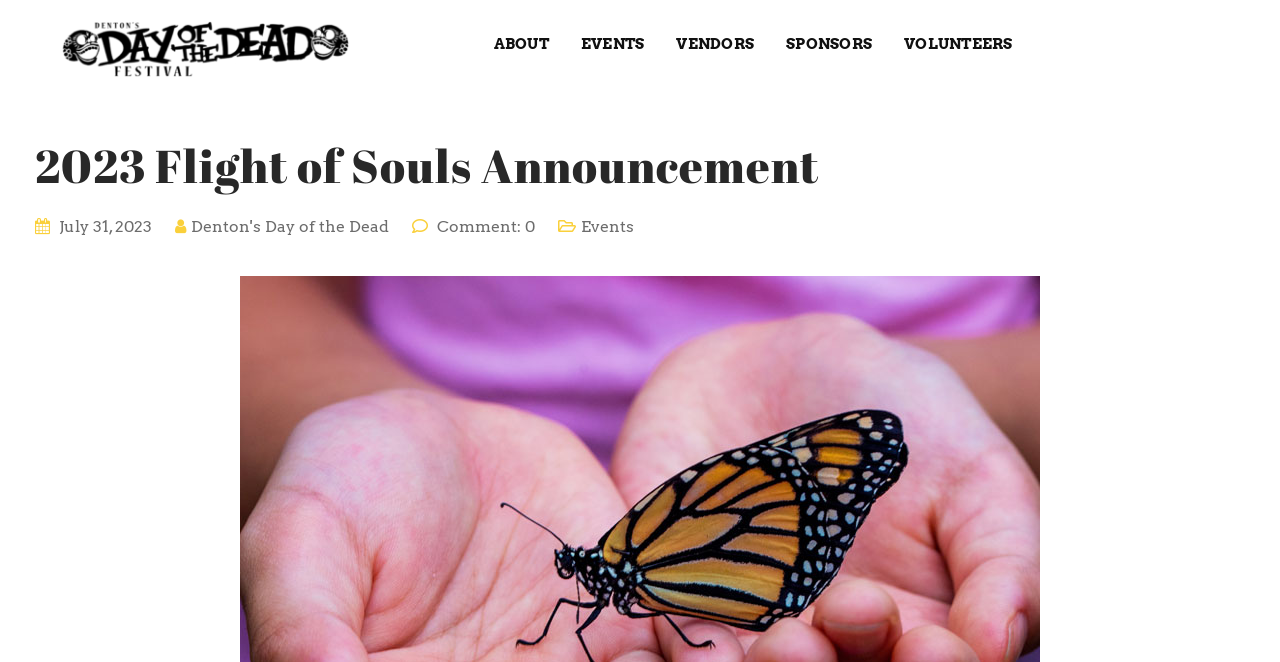Create a detailed narrative of the webpage’s visual and textual elements.

The webpage is about the 2023 Flight of Souls Announcement for Denton's Day of the Dead Festival. At the top, there are six navigation links: "ABOUT", "EVENTS", "VENDORS", "SPONSORS", "VOLUNTEERS", and three social media icons. 

Below the navigation links, there is a main heading "2023 Flight of Souls Announcement" that spans almost the entire width of the page. Underneath the heading, there is a date "July 31, 2023" on the left, followed by a link to "Denton's Day of the Dead" and a comment section with zero comments on the right. 

Further down, there is another link to "Events" on the right side of the page. The overall layout is organized, with clear headings and concise text.